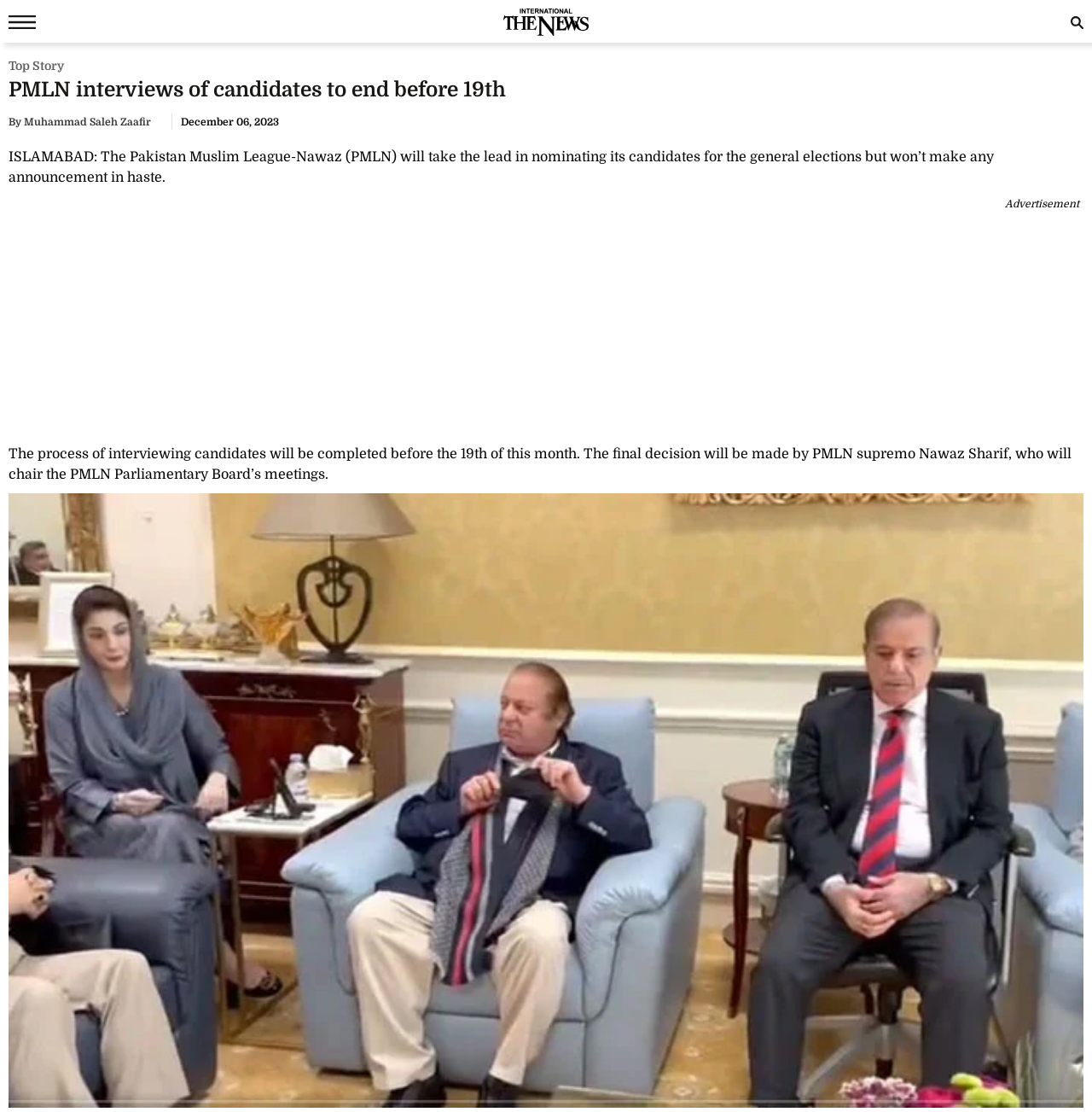Provide your answer in a single word or phrase: 
What is the deadline for completing the process of interviewing candidates?

19th of this month